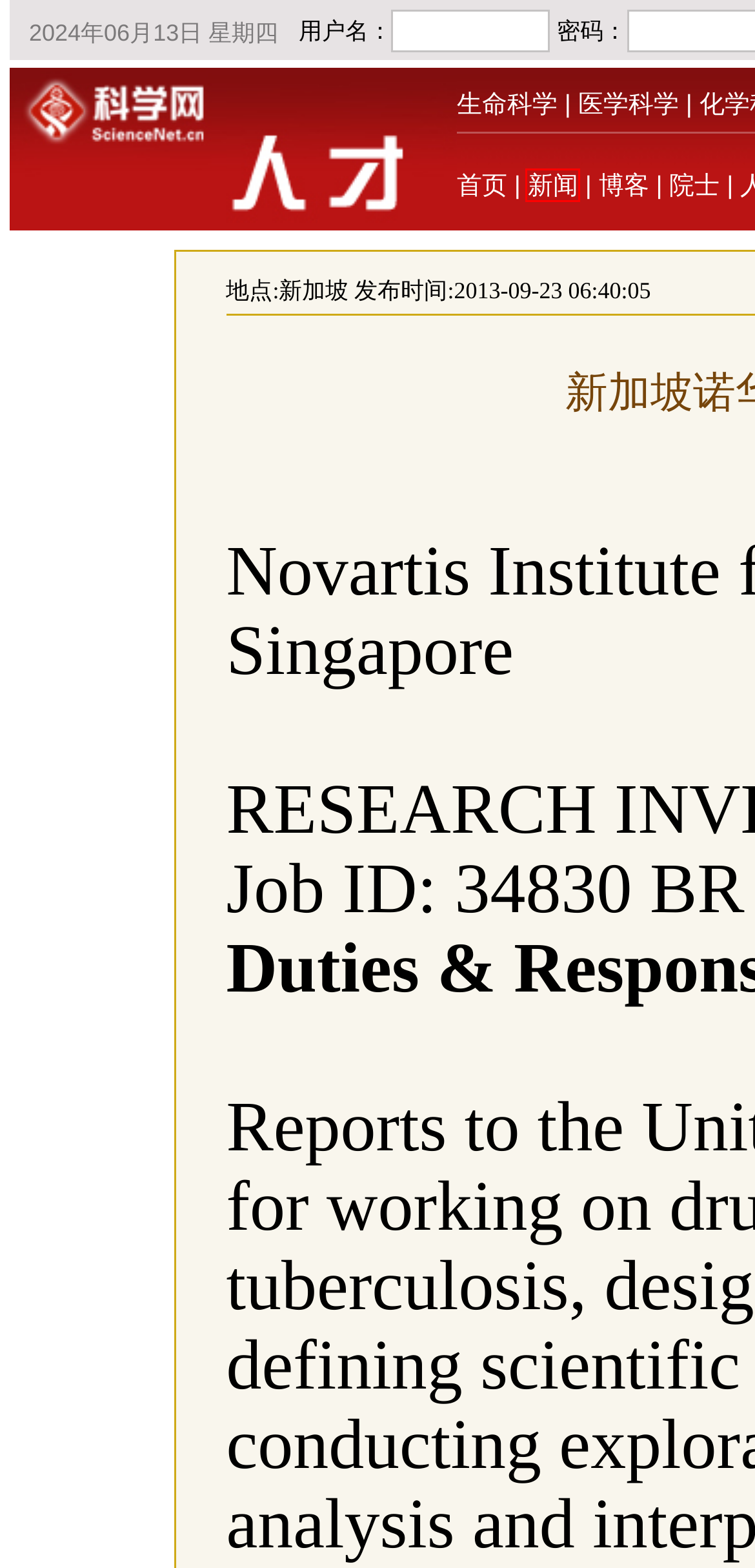Look at the screenshot of the webpage and find the element within the red bounding box. Choose the webpage description that best fits the new webpage that will appear after clicking the element. Here are the candidates:
A. 科学网―医学科学
B. 科学网－人才-
C. 科学网—构建全球华人科学社区
D. 科学网—博客
E. 科学网—新闻
F. 科学网—新闻-院士频道
G. 科学网—化学科学
H. 科学网―生命科学

E